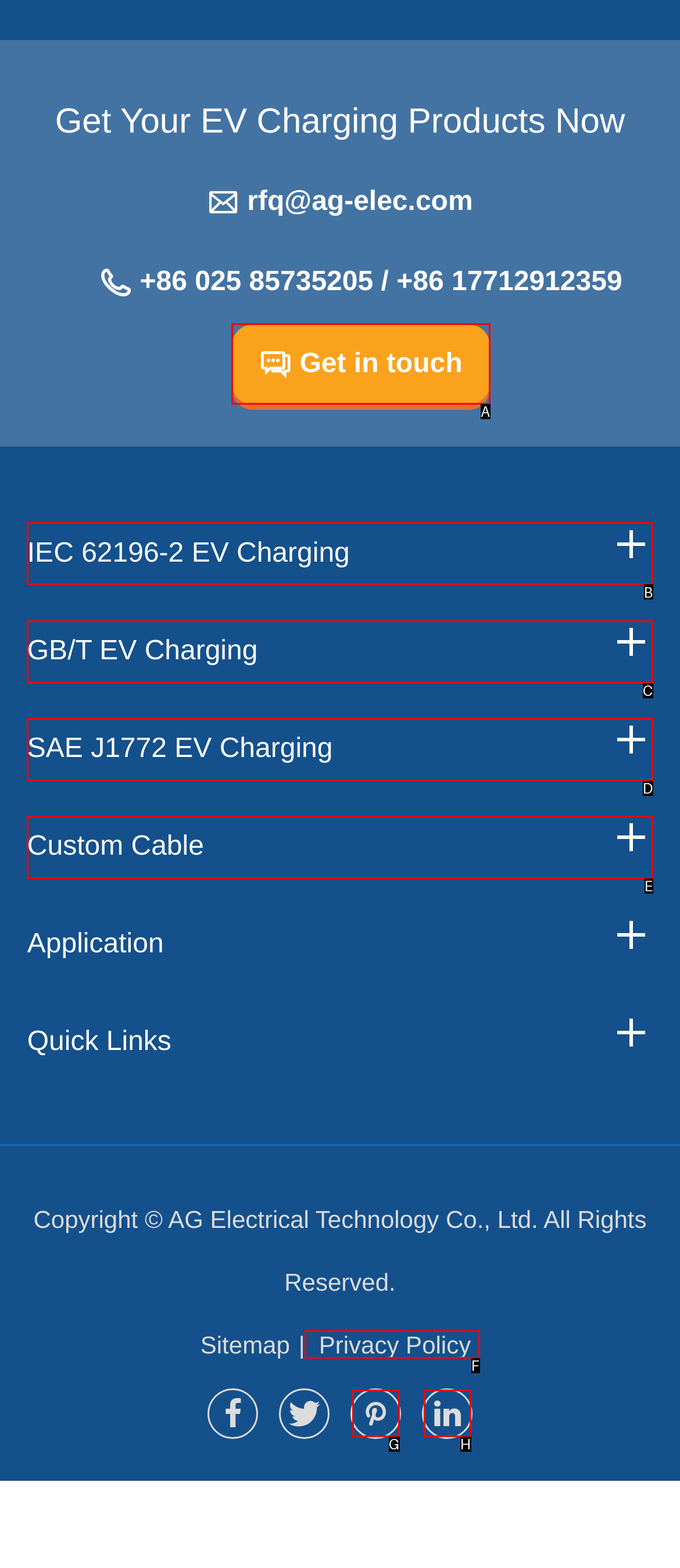For the task: Learn about IEC 62196-2 EV Charging, specify the letter of the option that should be clicked. Answer with the letter only.

B